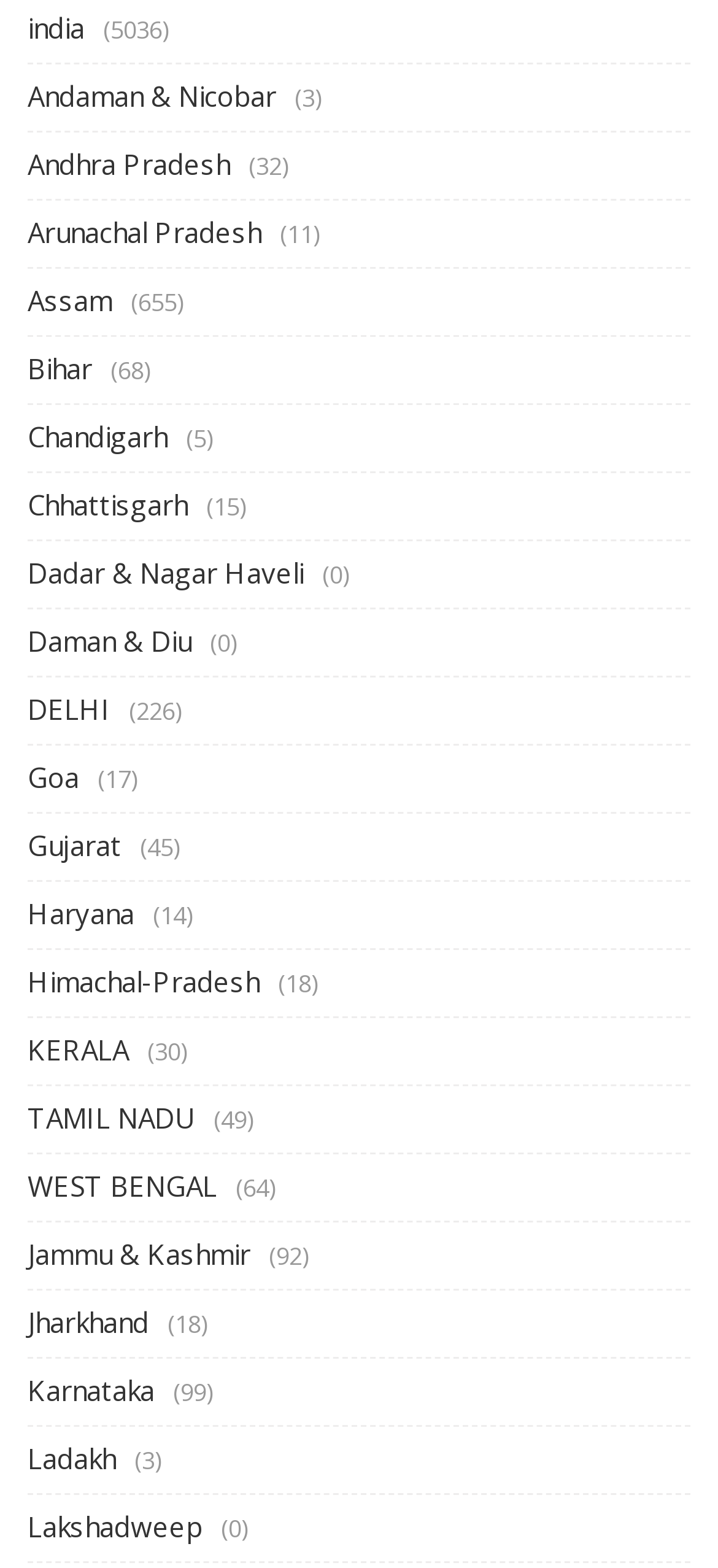Provide a one-word or brief phrase answer to the question:
What is the number of Jammu & Kashmir?

92